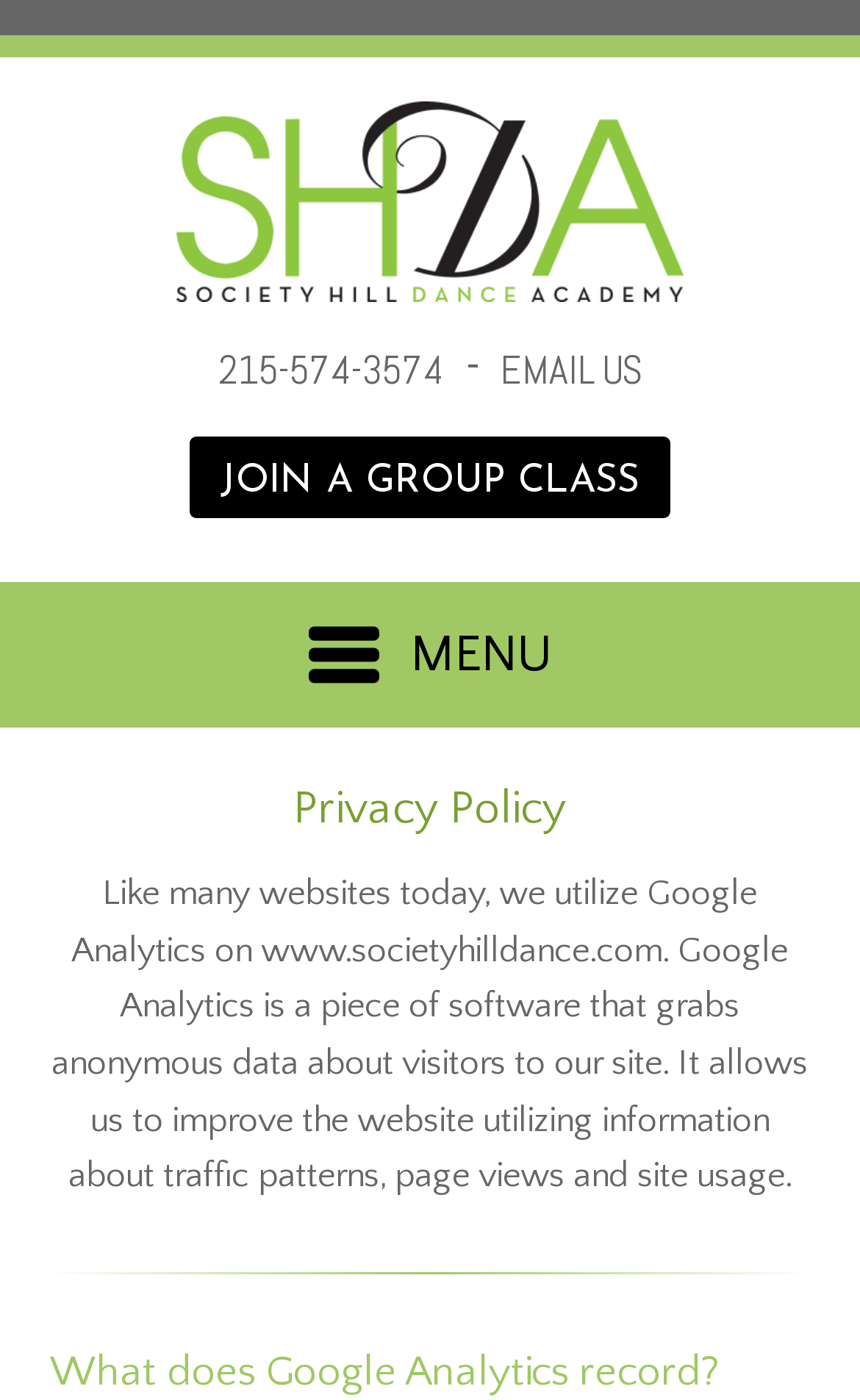Write a detailed summary of the webpage, including text, images, and layout.

The webpage is about the privacy policy of Society Hill Dance Academy. At the top left, there is a logo of Society Hill Dance Academy, which is also a link to the academy's website. Below the logo, there are three links: "215-574-3574", "EMAIL US", and "JOIN A GROUP CLASS", aligned horizontally. 

To the right of the links, there is an image, and above it, there is a "MENU" text. Below the image, there is a heading "Privacy Policy" that spans almost the entire width of the page. 

Under the heading, there is a paragraph of text that explains how the website uses Google Analytics to collect anonymous data about visitors, which helps improve the website. The text is divided into two blocks, separated by a horizontal separator line at the bottom of the page.